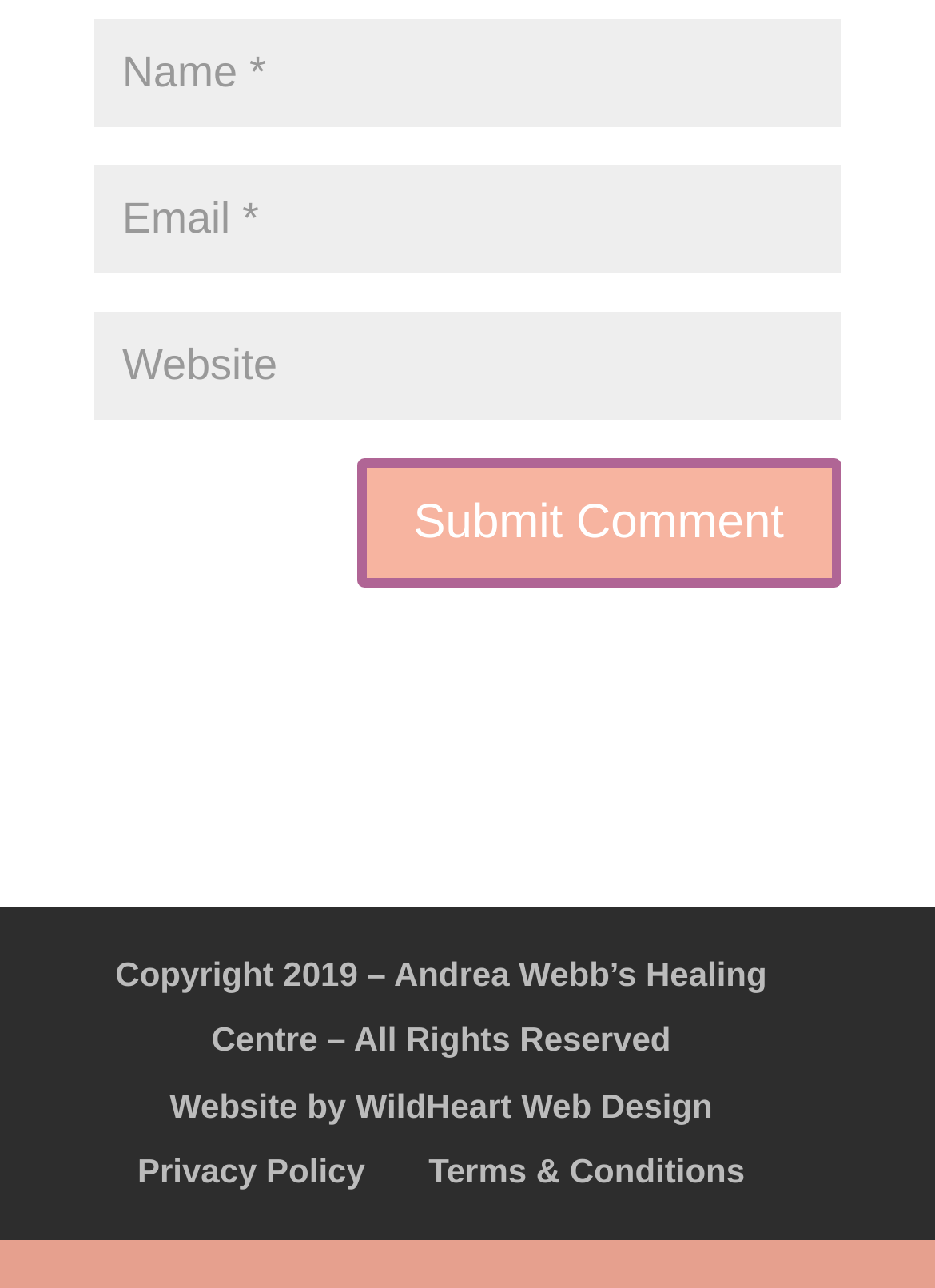Predict the bounding box of the UI element based on this description: "MEXICONOW".

None